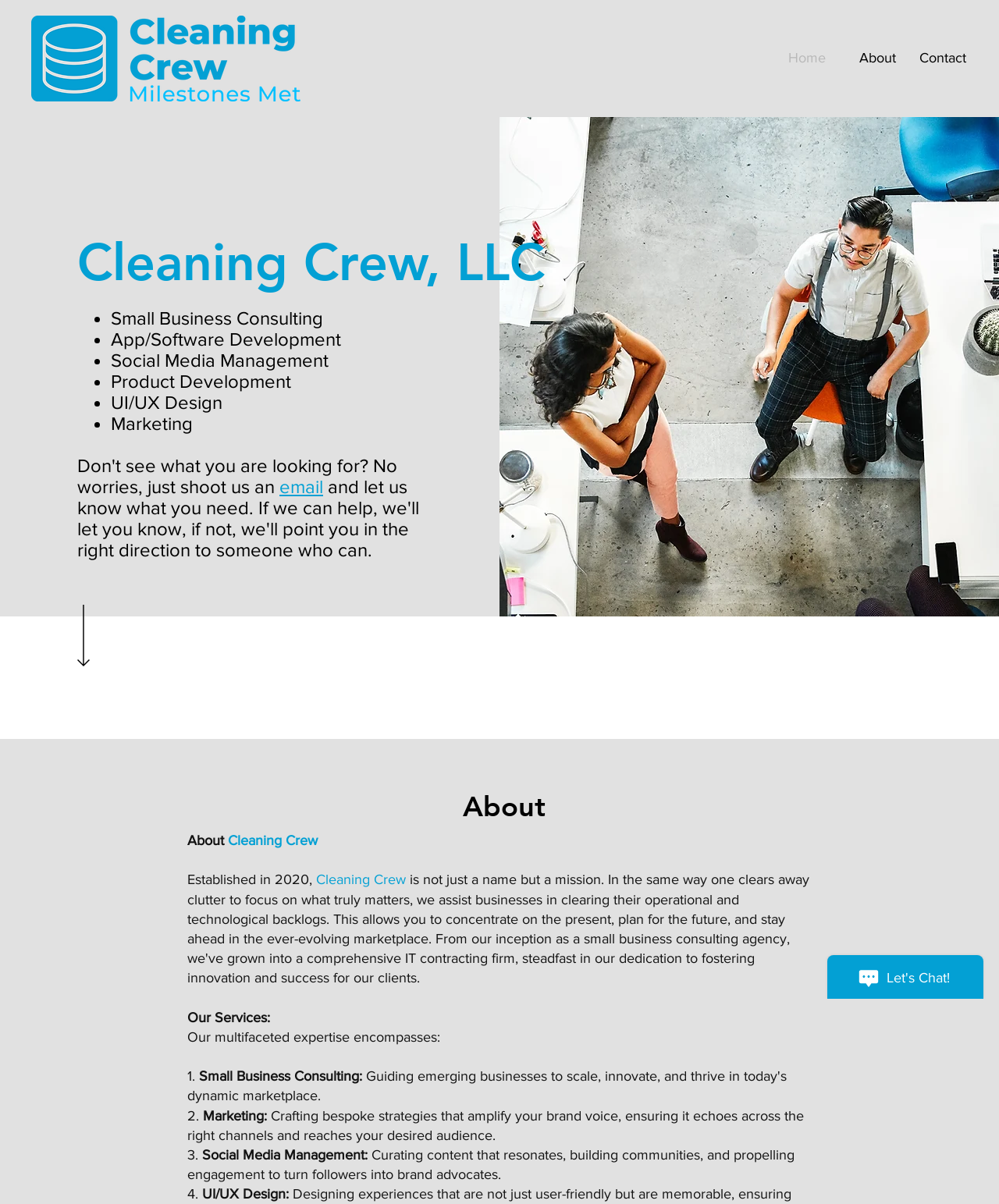Observe the image and answer the following question in detail: What is the company's establishment year?

On the webpage, I found a text that says 'Established in 2020,' which indicates the year the company was founded.